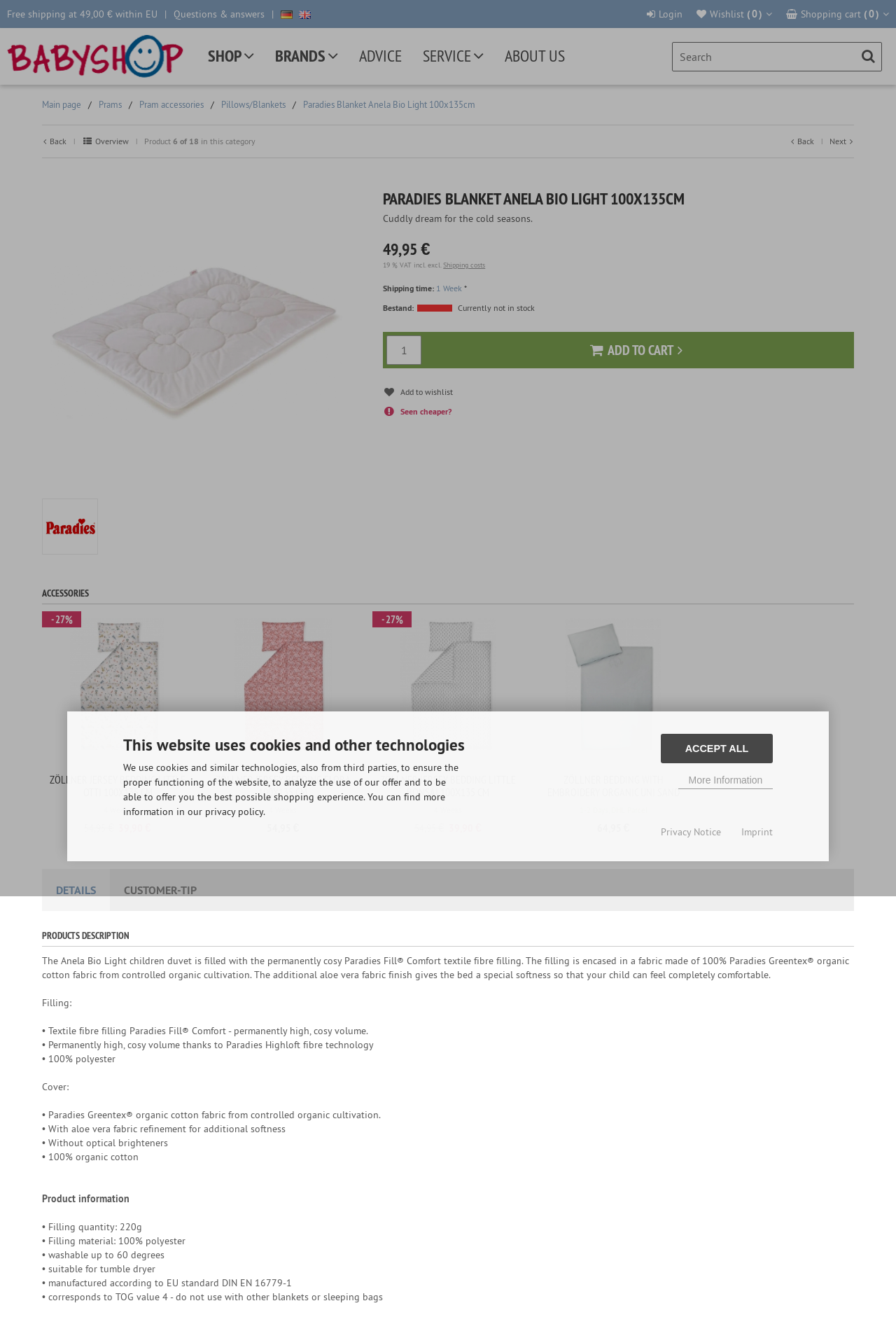Please find the bounding box coordinates of the section that needs to be clicked to achieve this instruction: "Search for products".

[0.75, 0.031, 0.984, 0.053]